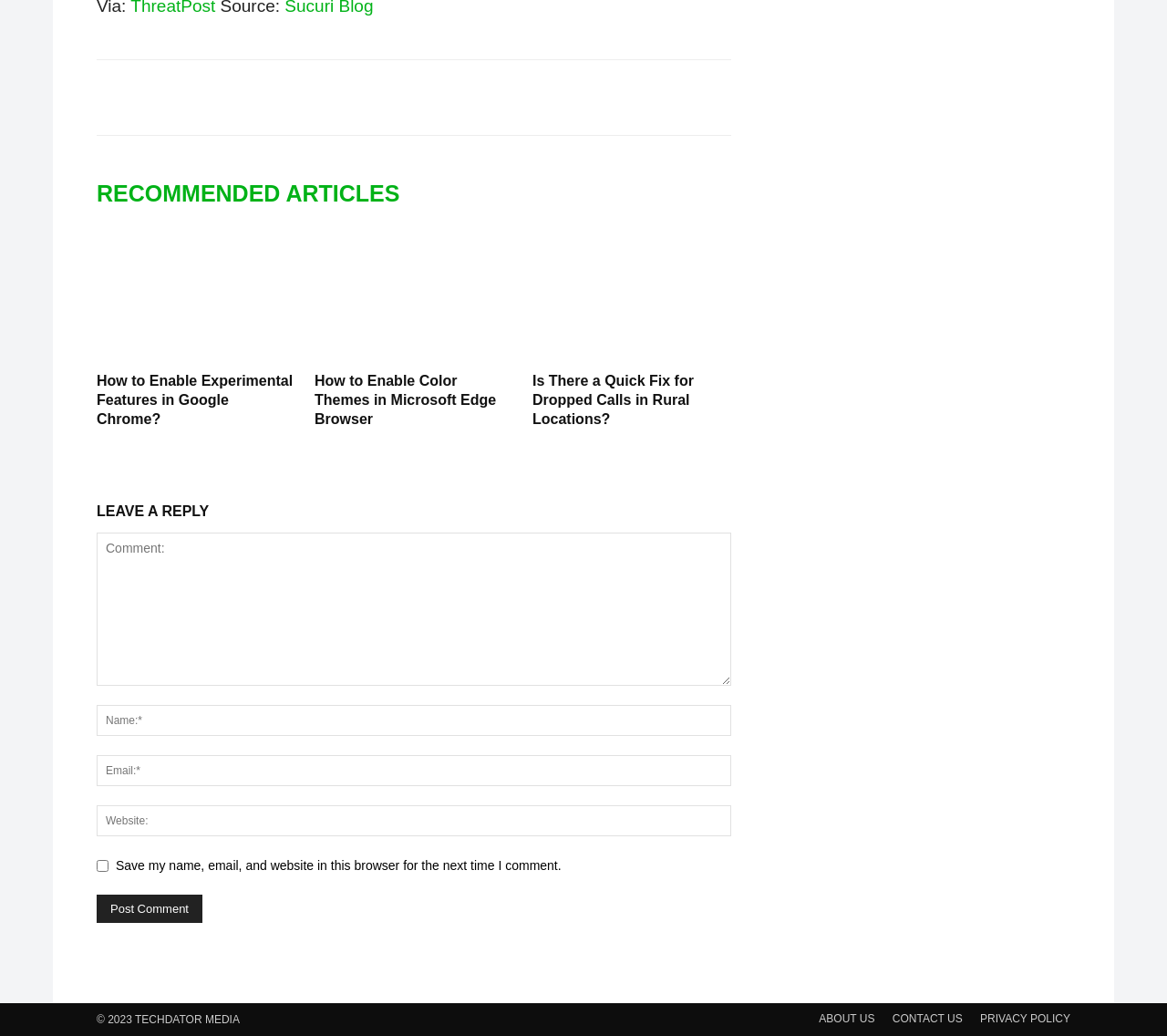Please specify the bounding box coordinates of the area that should be clicked to accomplish the following instruction: "Leave a reply". The coordinates should consist of four float numbers between 0 and 1, i.e., [left, top, right, bottom].

[0.083, 0.481, 0.627, 0.508]